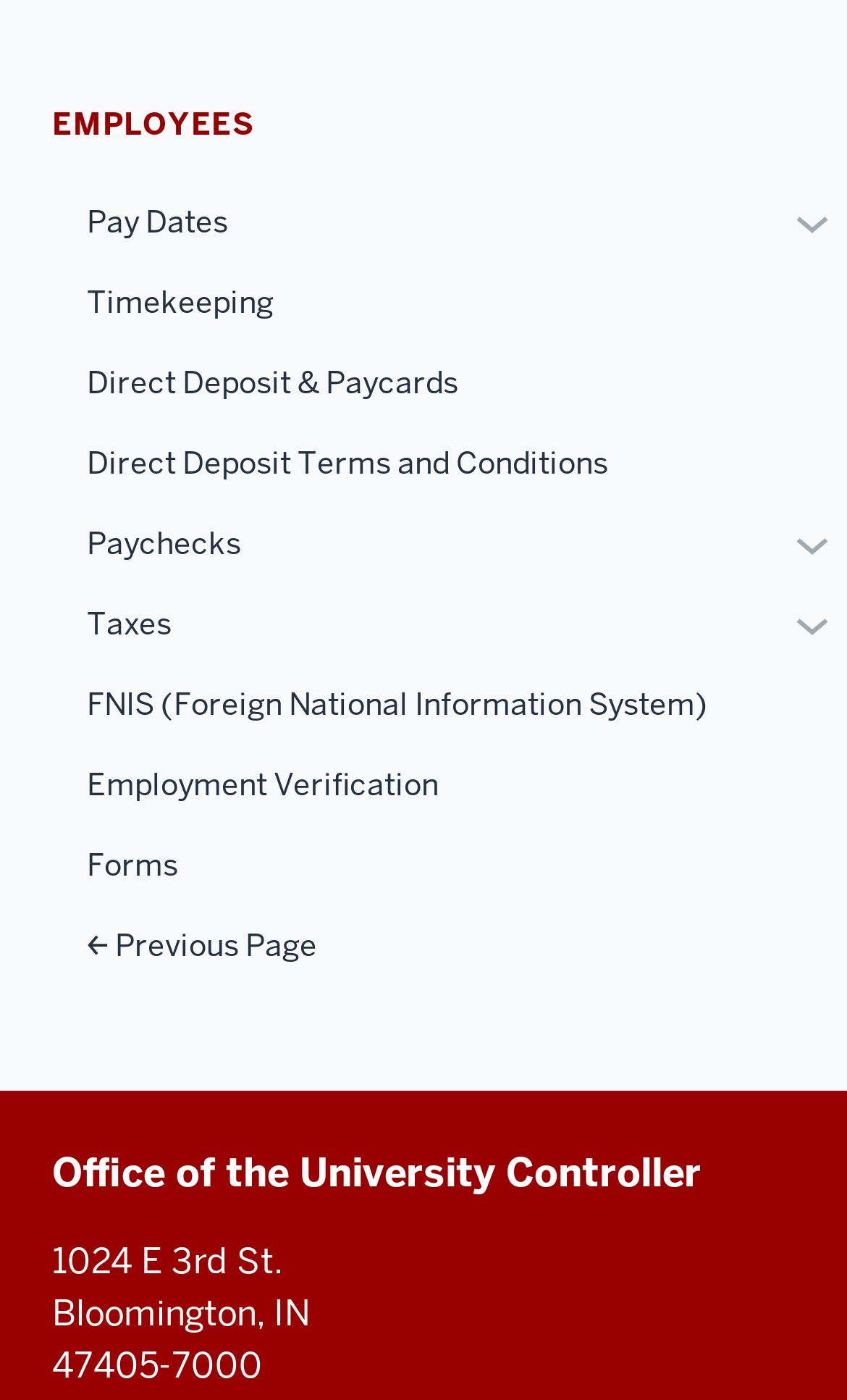Give a one-word or one-phrase response to the question:
What is the address of the Office of the University Controller?

1024 E 3rd St, Bloomington, IN 47405-7000